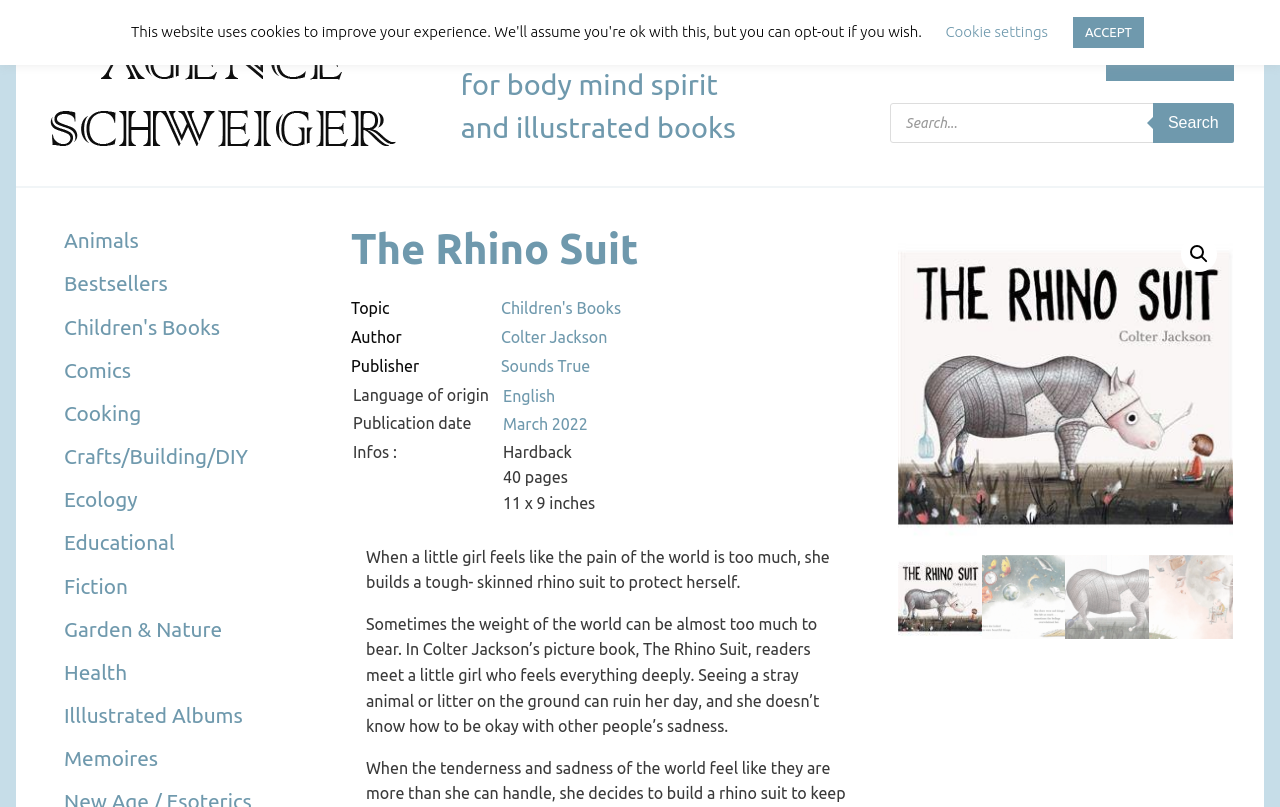What is the topic of the book?
Kindly give a detailed and elaborate answer to the question.

The topic of the book can be found in the link element 'Children's Books' located under the 'Topic' static text element, which is part of the table element that displays book information.